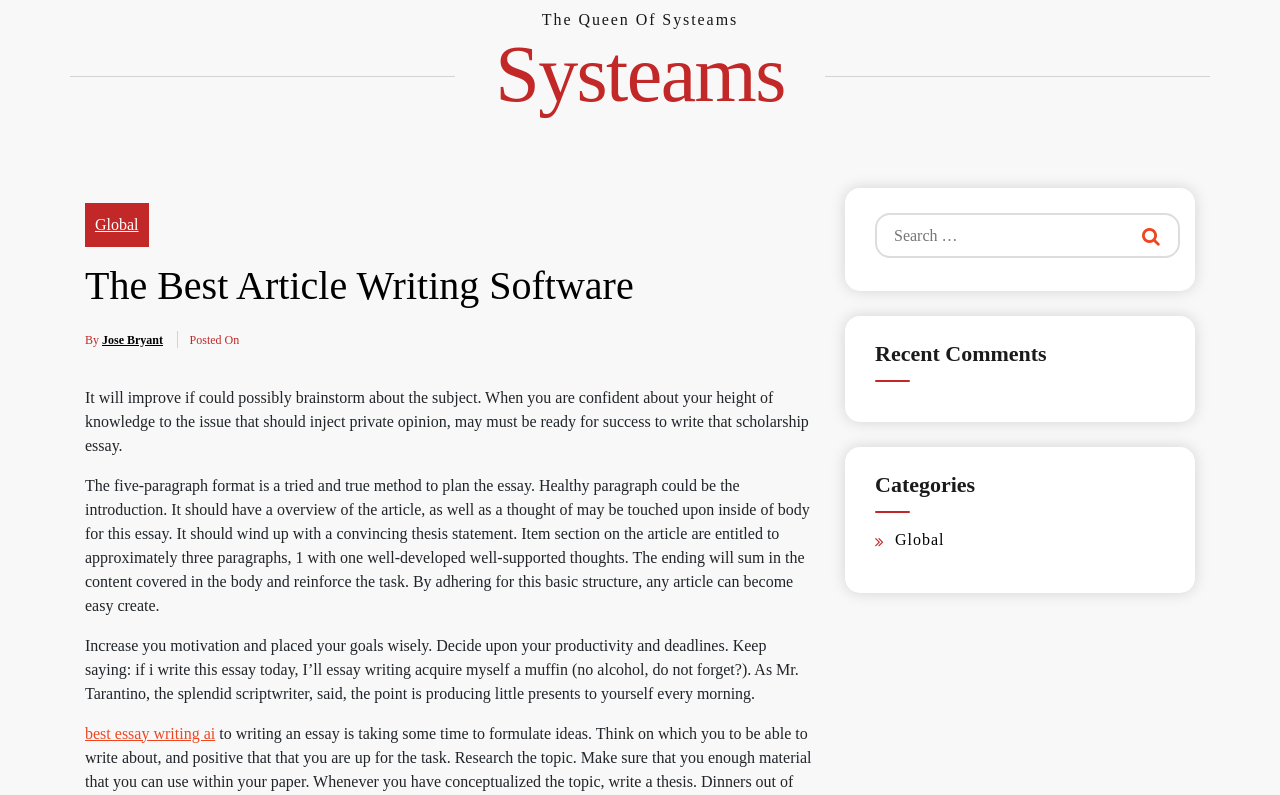How many paragraphs are recommended in the essay?
We need a detailed and meticulous answer to the question.

The recommendation for the essay structure is mentioned in the text, which suggests that the essay should have five paragraphs, including an introduction, three body paragraphs, and a conclusion.